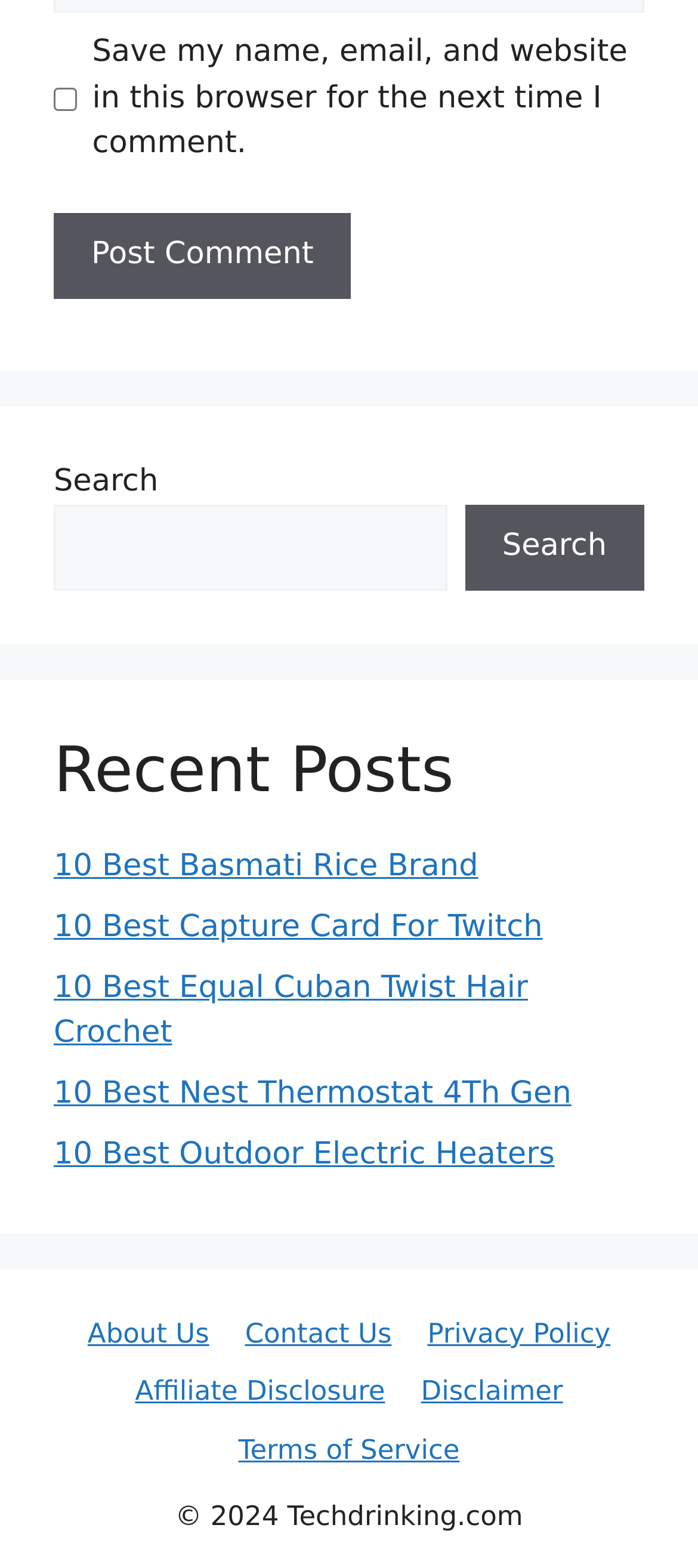Please specify the bounding box coordinates of the clickable section necessary to execute the following command: "Search for something".

[0.077, 0.322, 0.64, 0.377]